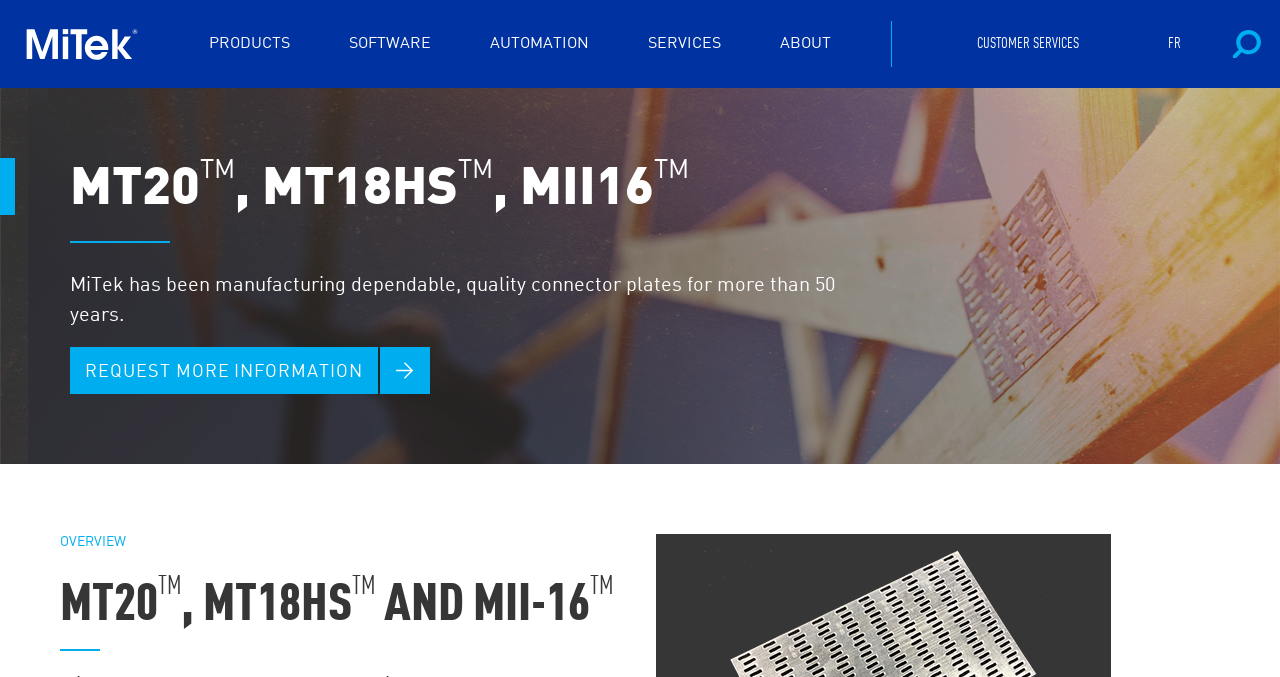What is the company name? Based on the screenshot, please respond with a single word or phrase.

MiTek Canada